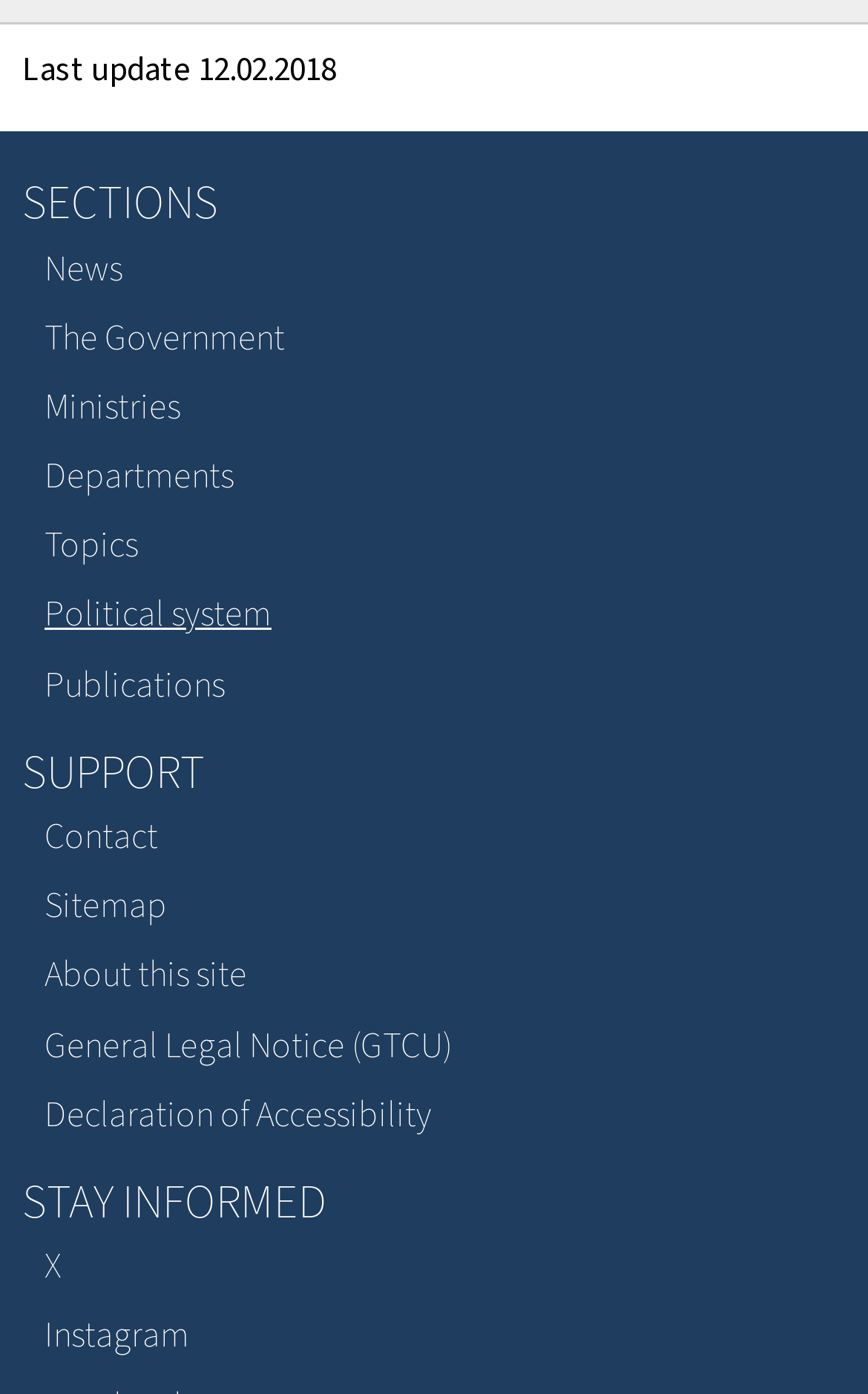Carefully examine the image and provide an in-depth answer to the question: How many links are under the 'SECTIONS' heading?

I counted the links under the 'SECTIONS' heading, which are 'News', 'The Government', 'Ministries', 'Departments', 'Topics', 'Political system', and 'Publications', totaling 7 links.